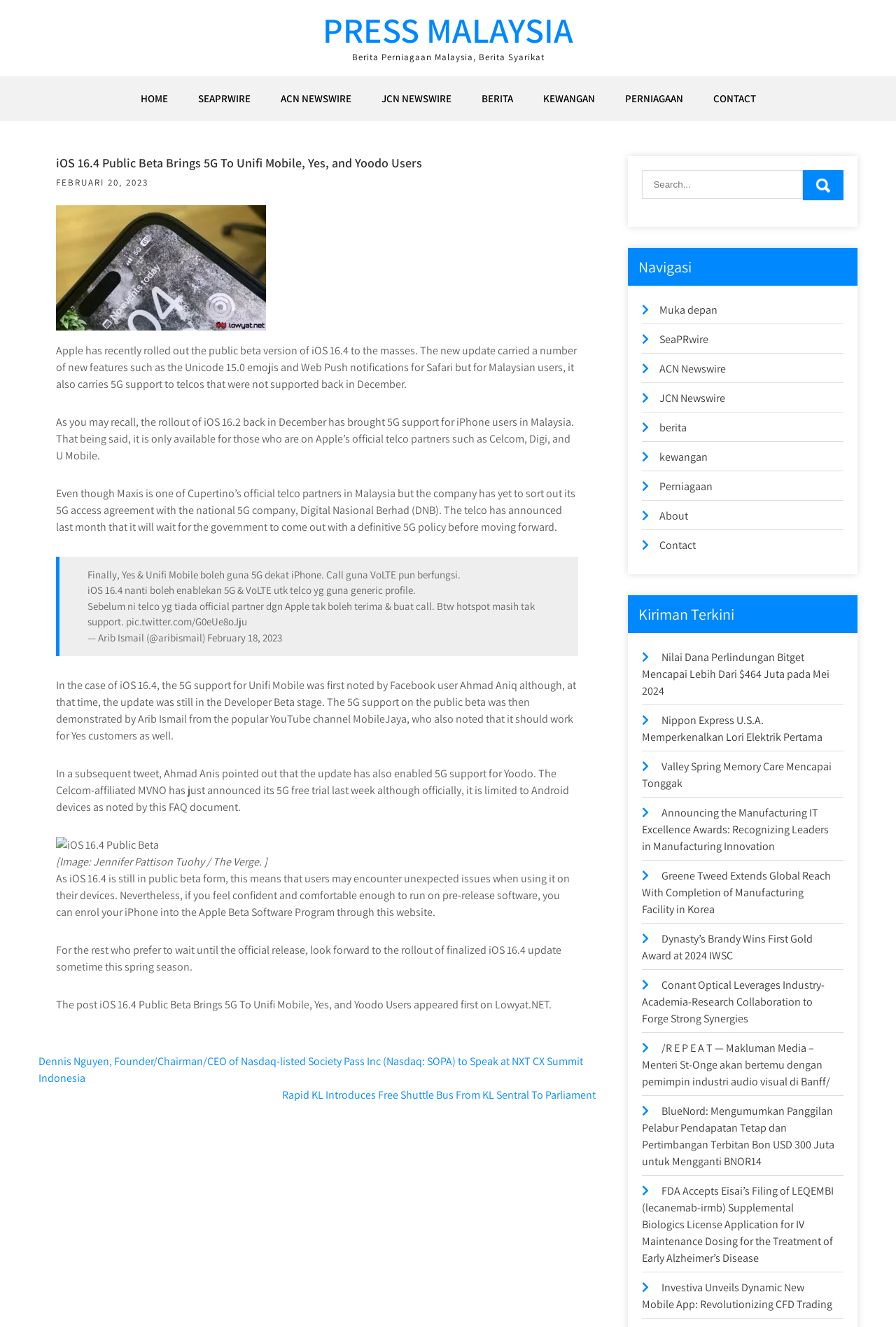What is the name of the YouTube channel mentioned in the article?
Based on the screenshot, provide your answer in one word or phrase.

MobileJaya